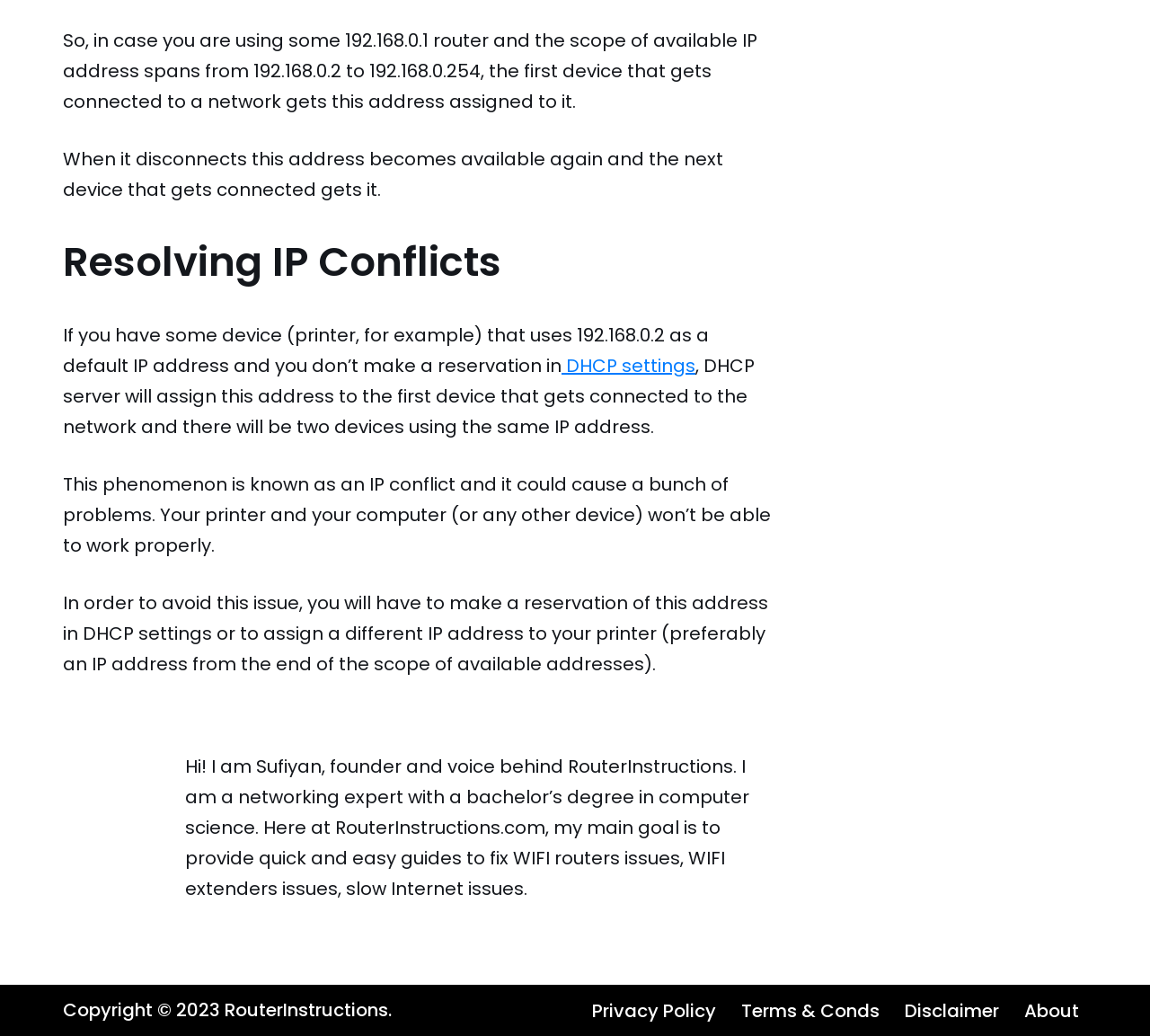What is the copyright year?
Using the information from the image, give a concise answer in one word or a short phrase.

2023